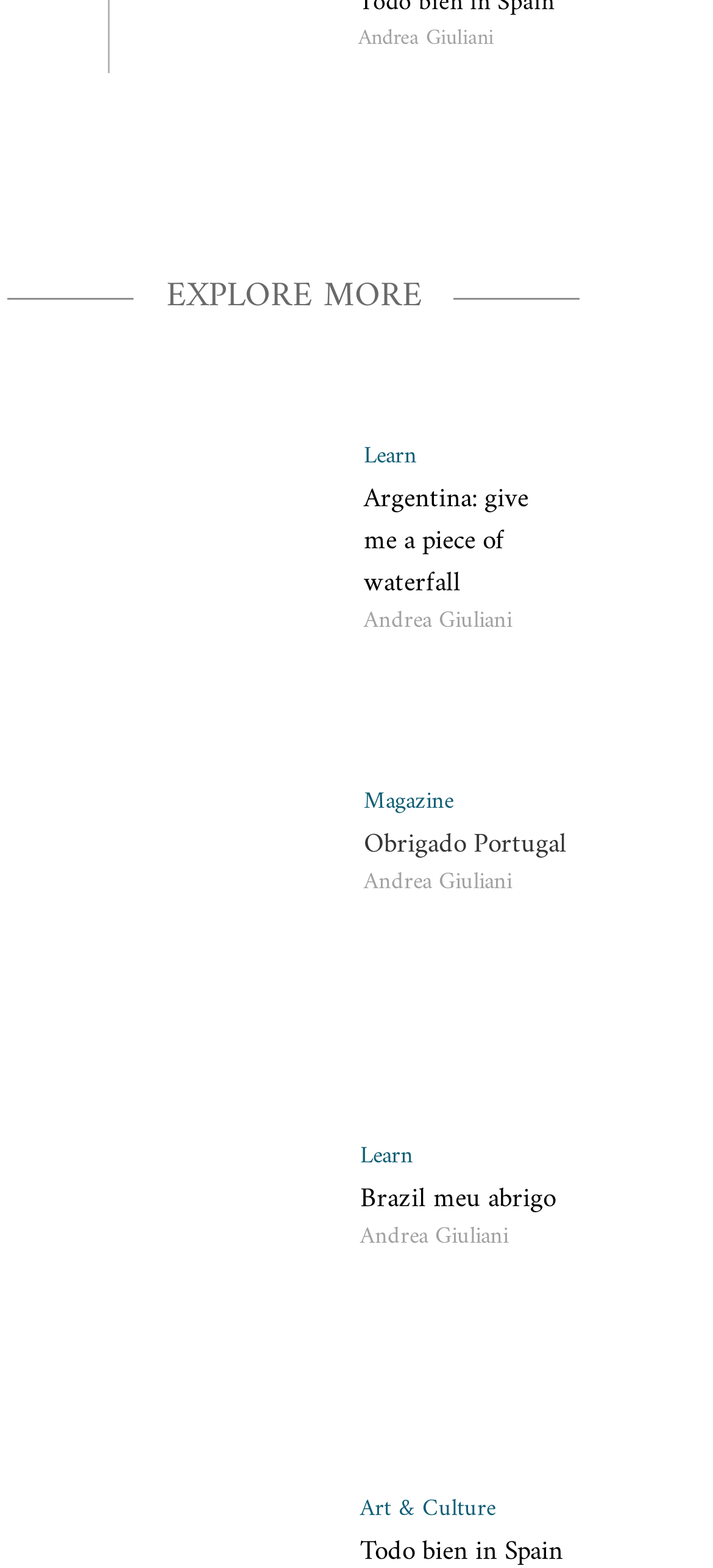Please locate the bounding box coordinates of the element that should be clicked to achieve the given instruction: "Explore more articles".

[0.233, 0.167, 0.592, 0.212]